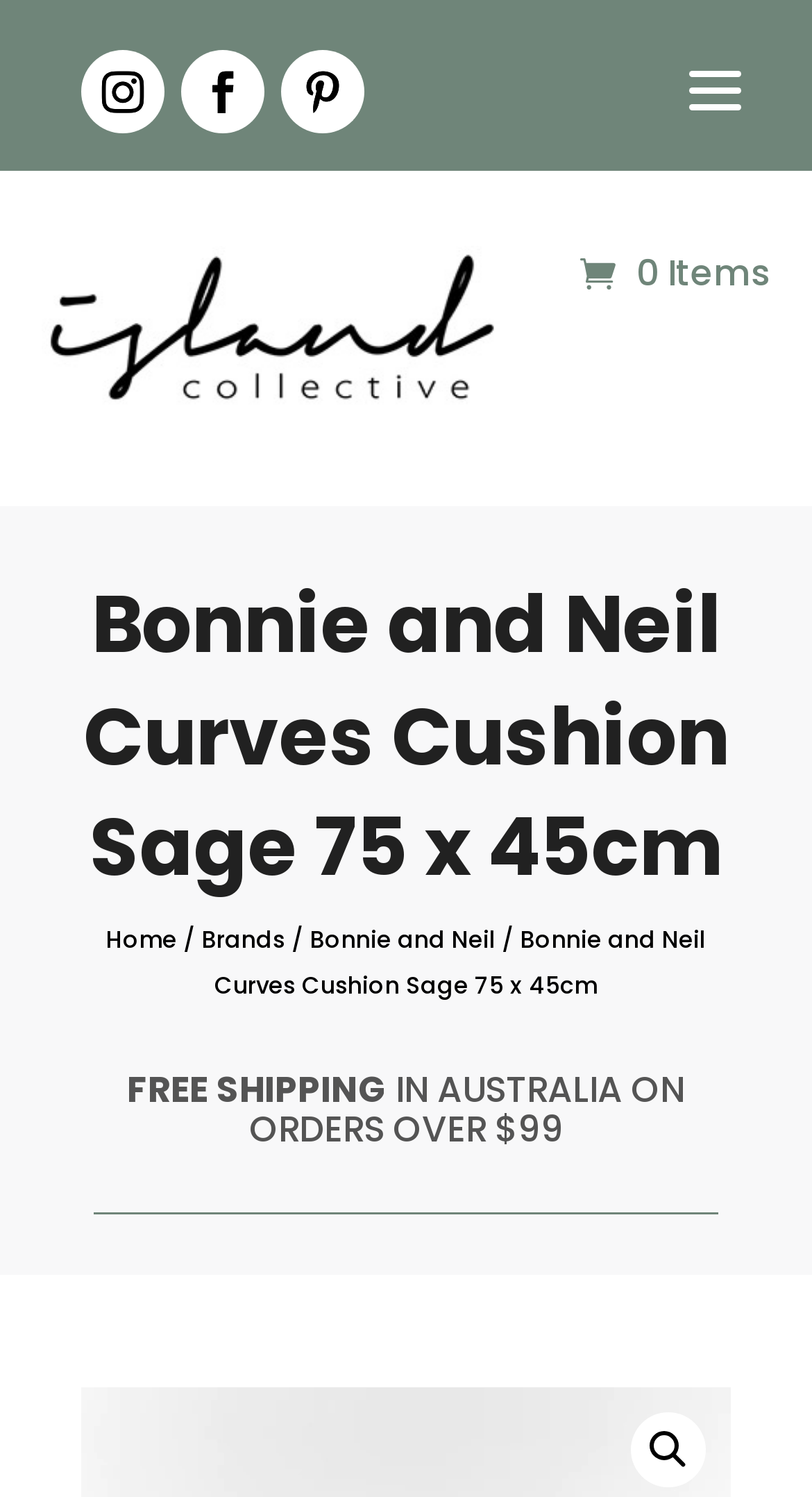Please identify the bounding box coordinates of the clickable area that will allow you to execute the instruction: "Visit the Island Collective website".

[0.05, 0.255, 0.614, 0.279]